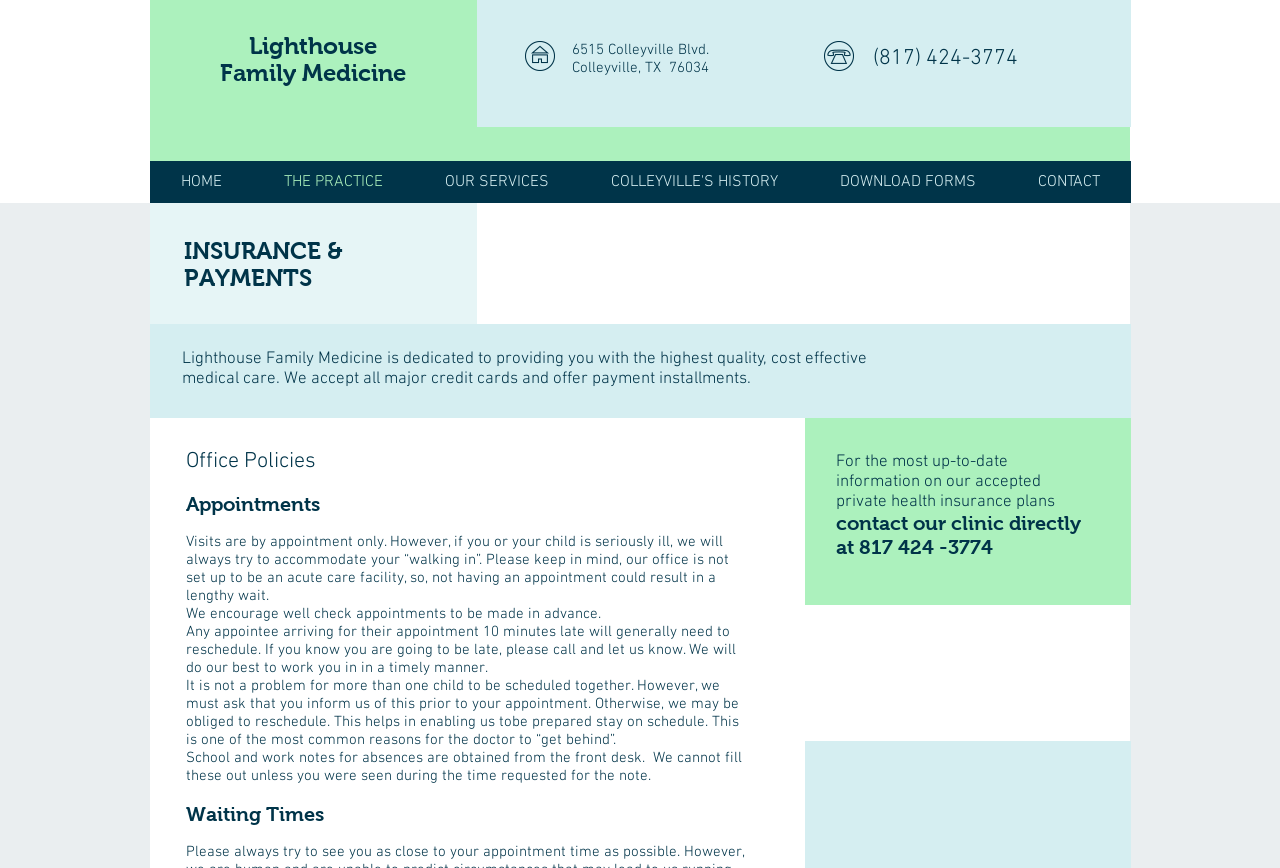Respond to the following query with just one word or a short phrase: 
Can you get a school or work note for an absence from the doctor's office?

Yes, but only if you were seen during the time requested for the note